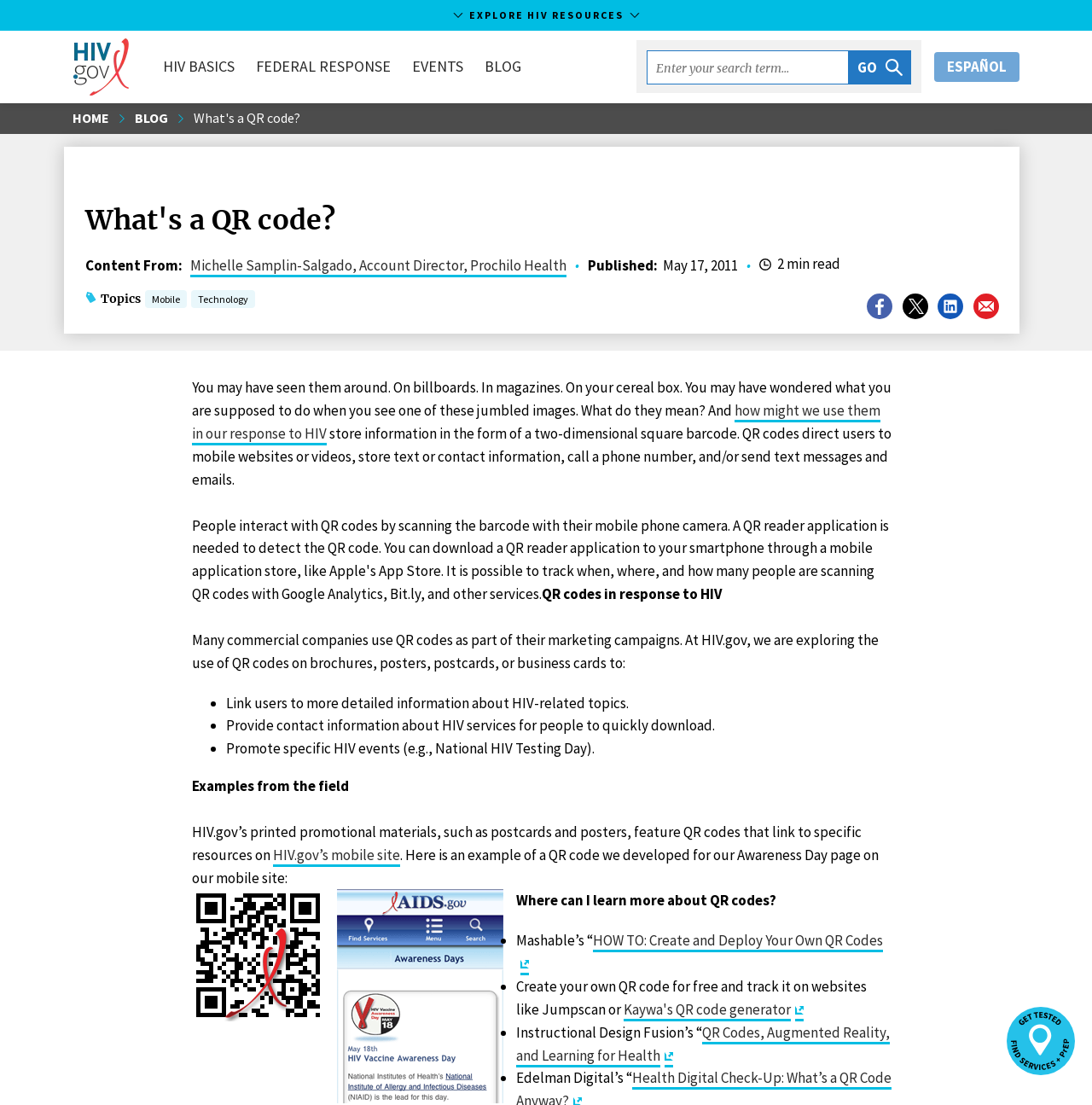Determine the bounding box coordinates of the clickable area required to perform the following instruction: "Read the 'What's a QR code?' article". The coordinates should be represented as four float numbers between 0 and 1: [left, top, right, bottom].

[0.078, 0.184, 0.914, 0.214]